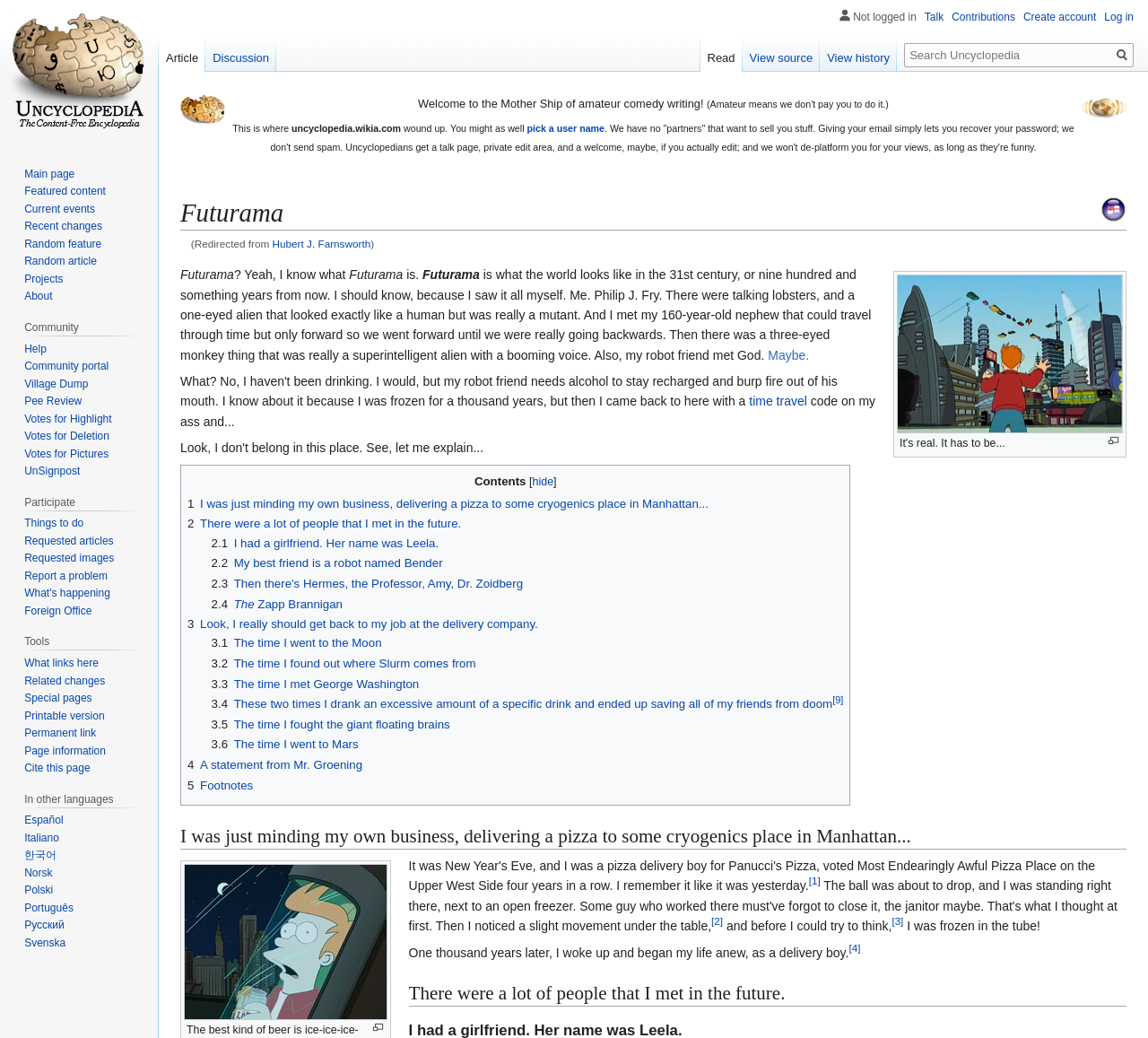Based on the element description pick a user name, identify the bounding box coordinates for the UI element. The coordinates should be in the format (top-left x, top-left y, bottom-right x, bottom-right y) and within the 0 to 1 range.

[0.459, 0.119, 0.527, 0.129]